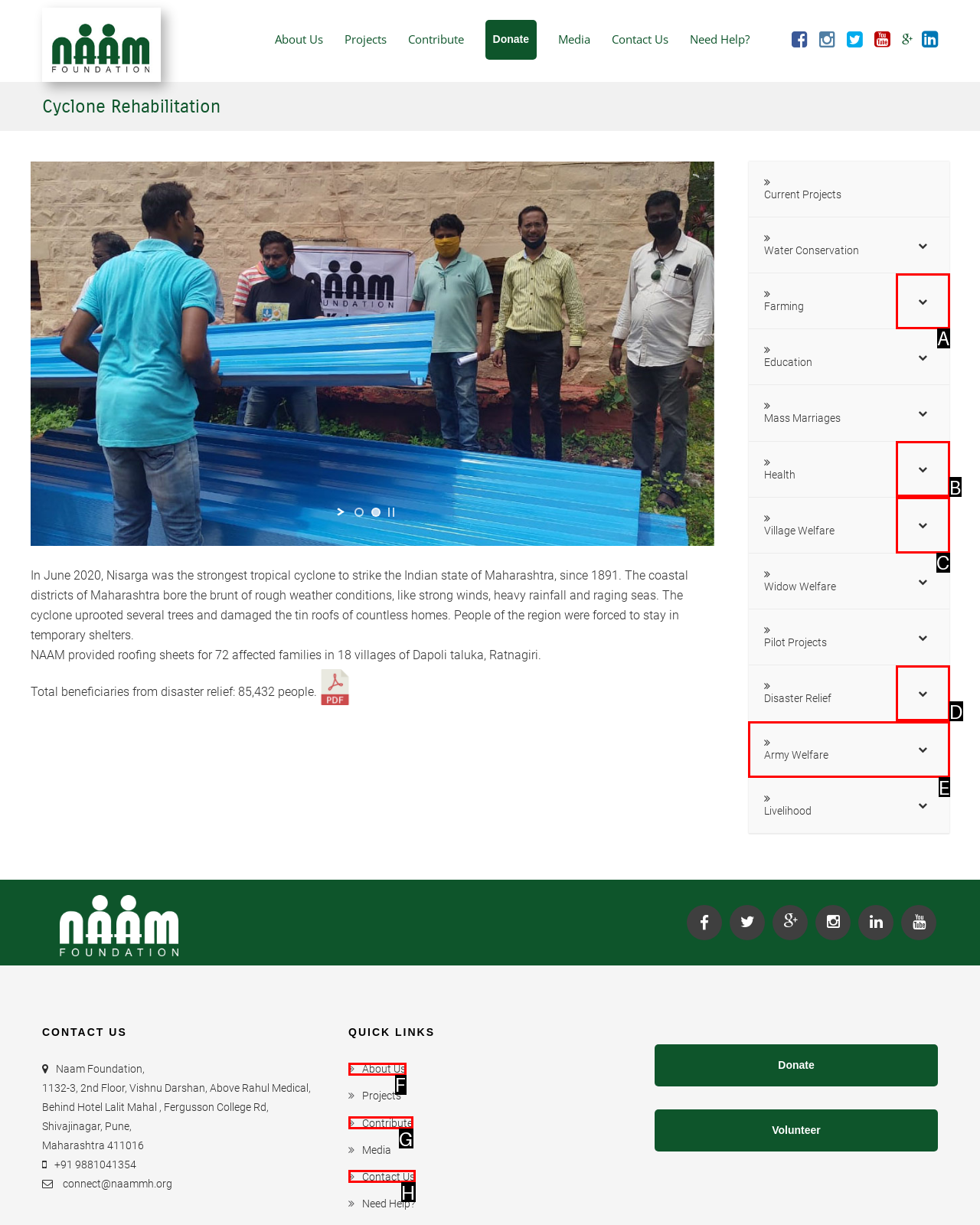Please determine which option aligns with the description: parent_node: Village Welfare aria-label="Toggle Submenu". Respond with the option’s letter directly from the available choices.

C